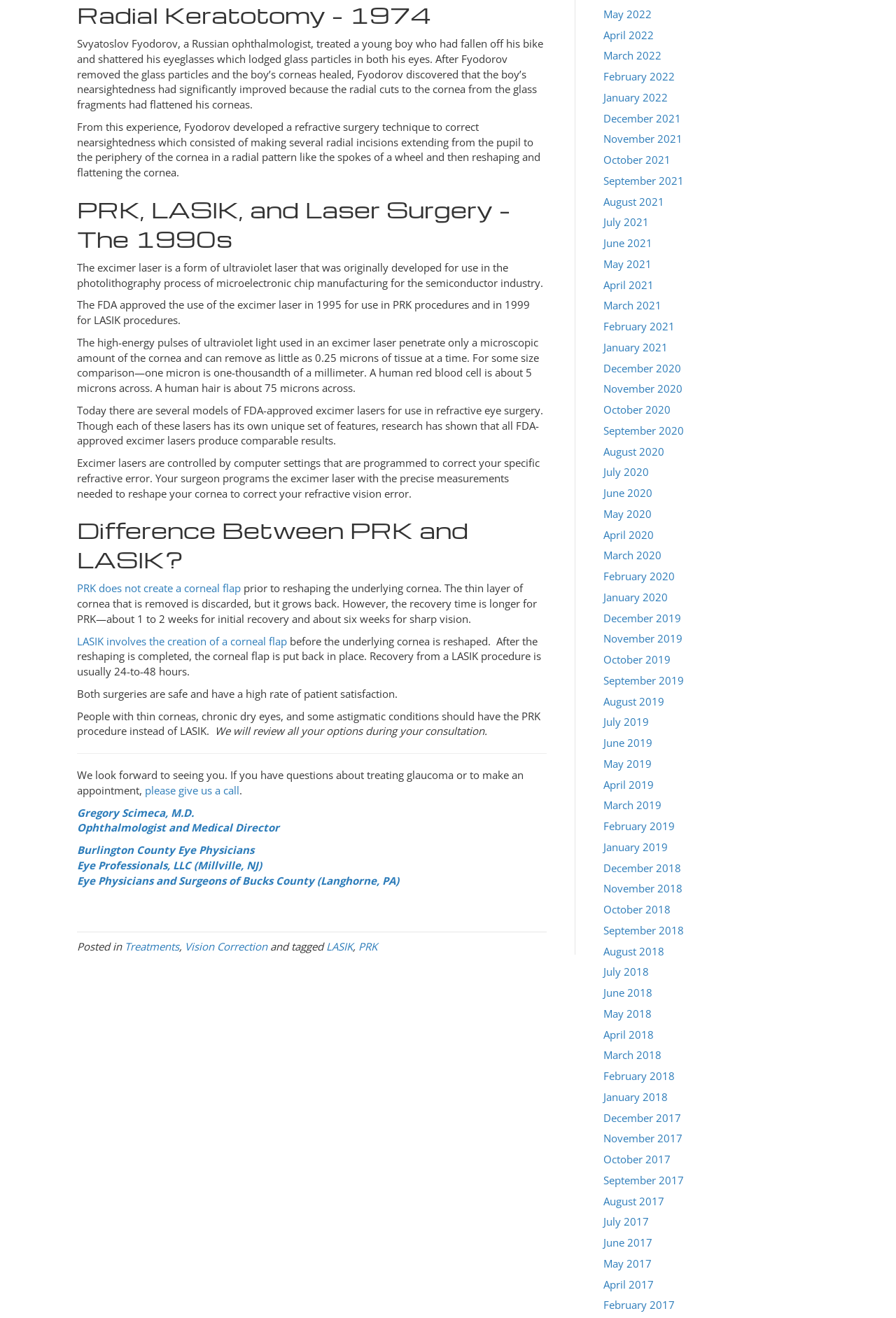Use a single word or phrase to answer the question:
What is the purpose of the excimer laser in refractive eye surgery?

to reshape the cornea